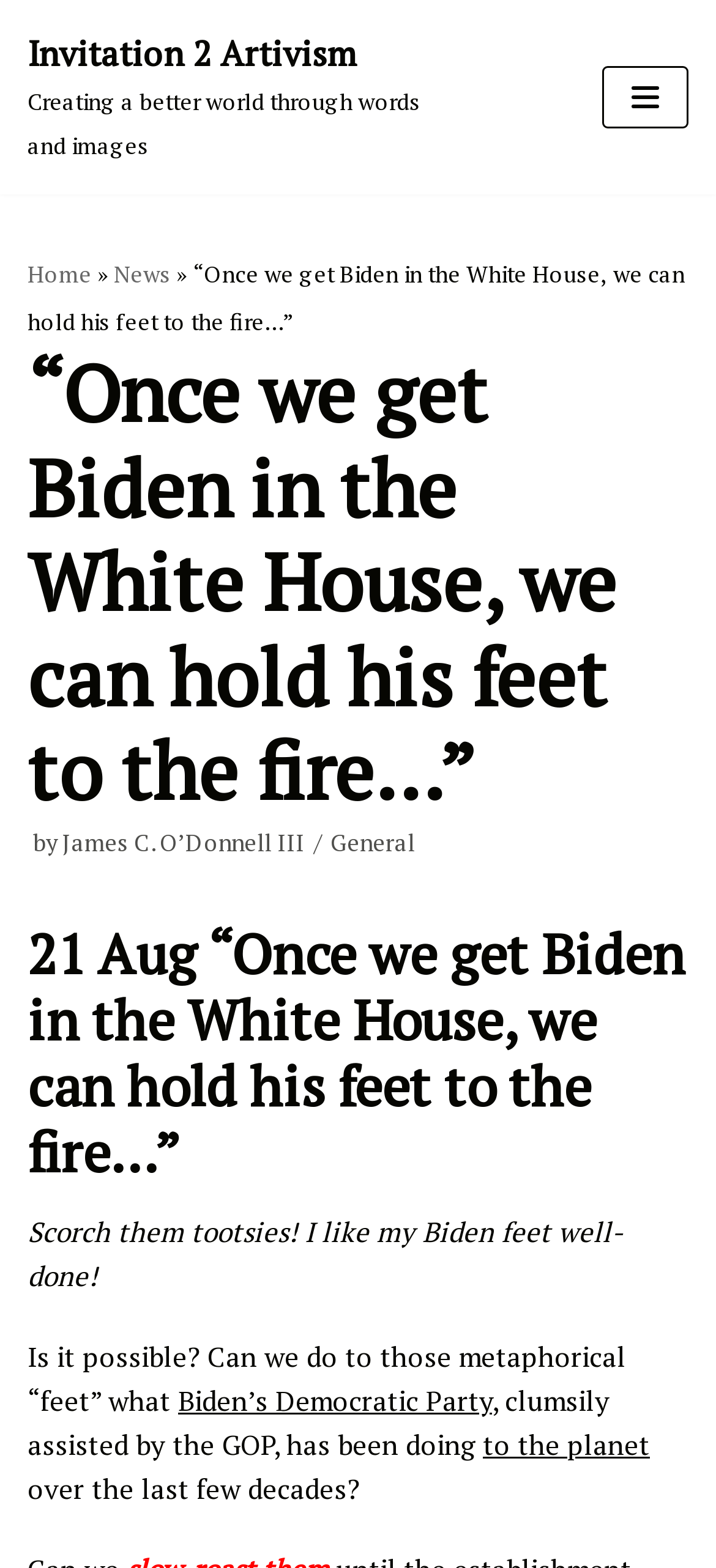Please predict the bounding box coordinates of the element's region where a click is necessary to complete the following instruction: "Explore Early Classics". The coordinates should be represented by four float numbers between 0 and 1, i.e., [left, top, right, bottom].

None